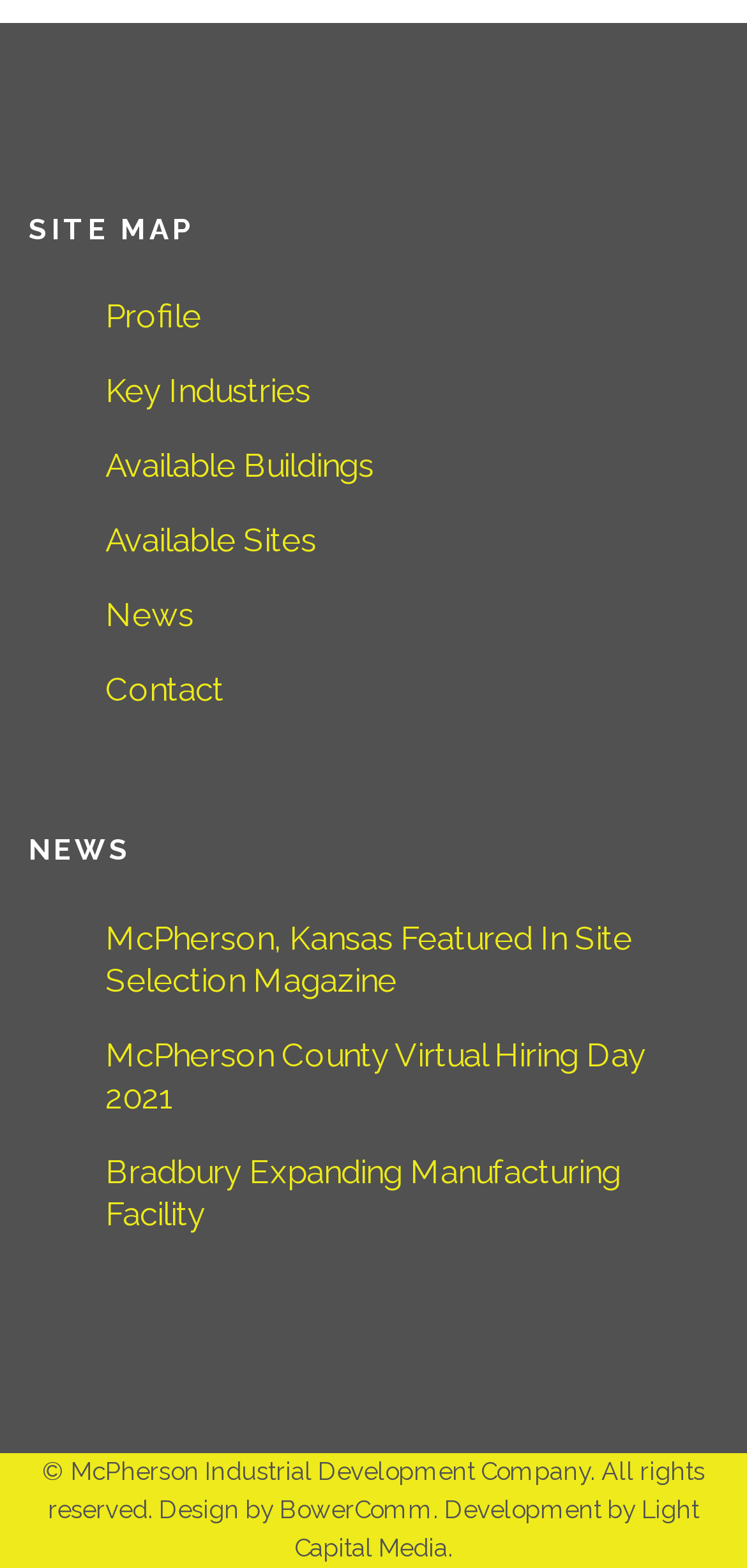Answer the following in one word or a short phrase: 
How many news links are there?

3